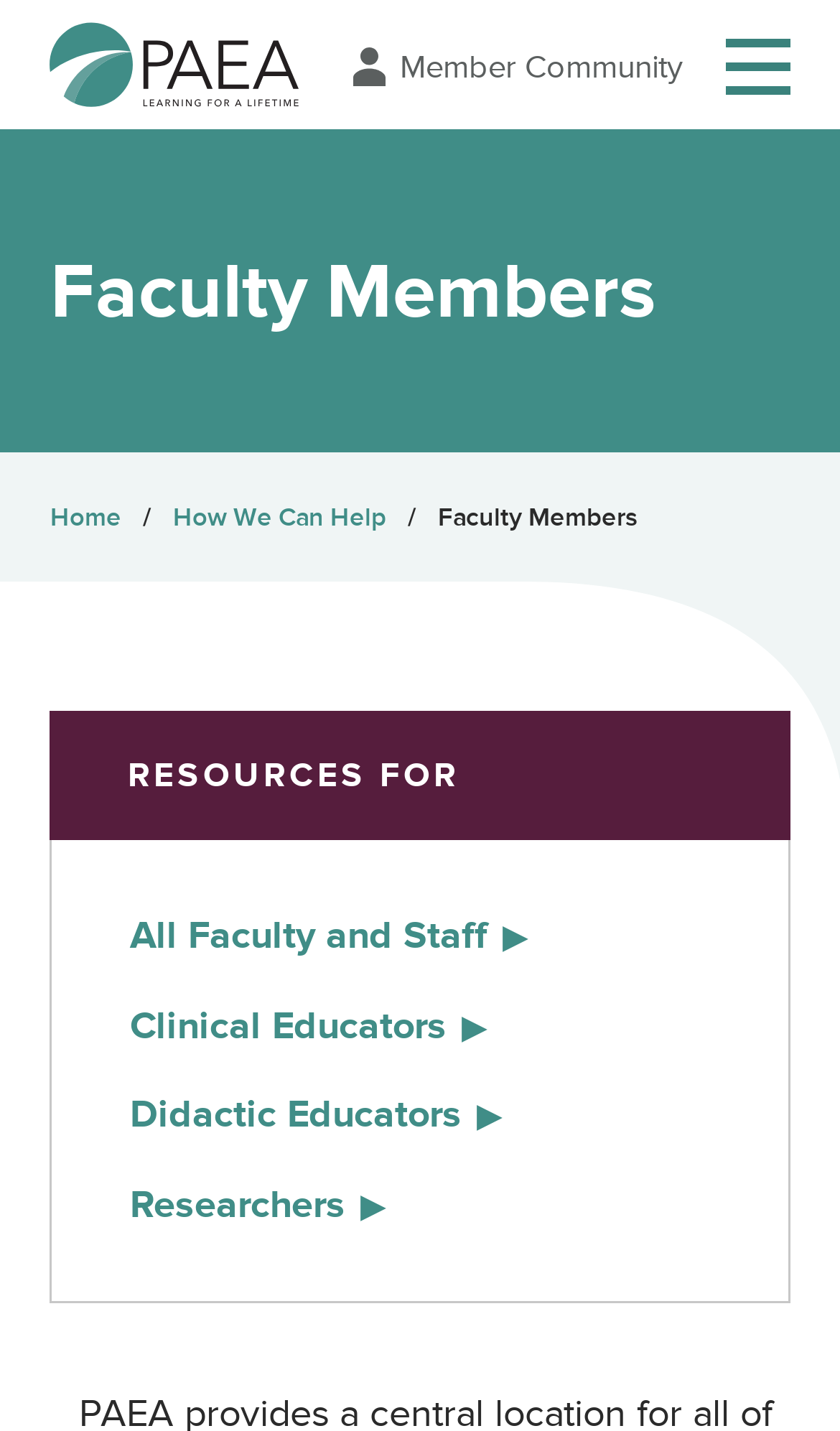Bounding box coordinates are specified in the format (top-left x, top-left y, bottom-right x, bottom-right y). All values are floating point numbers bounded between 0 and 1. Please provide the bounding box coordinate of the region this sentence describes: Didactic Educators▶︎

[0.155, 0.763, 0.596, 0.794]